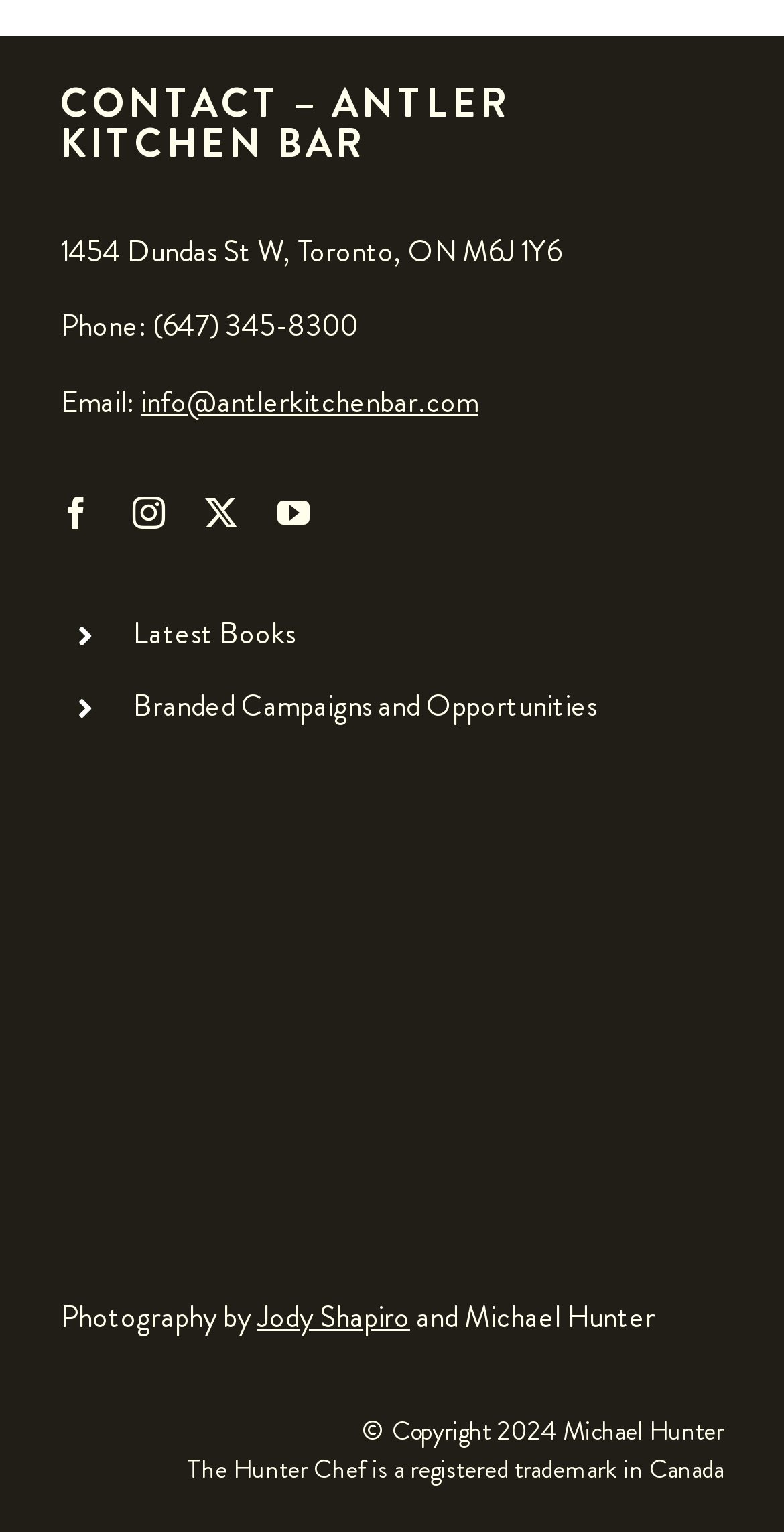Please reply with a single word or brief phrase to the question: 
What is the address of Antler Kitchen Bar?

1454 Dundas St W, Toronto, ON M6J 1Y6